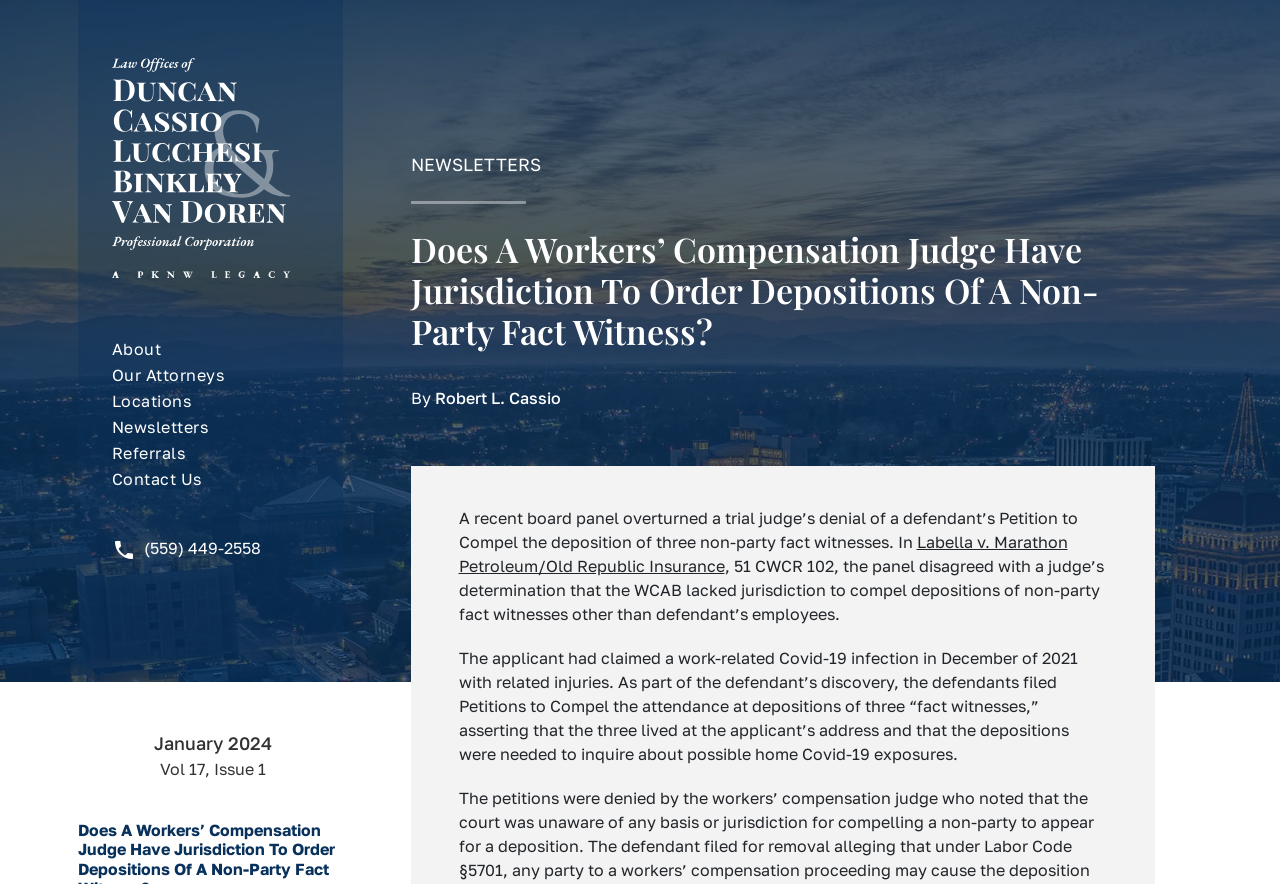From the element description: "Robert L. Cassio", extract the bounding box coordinates of the UI element. The coordinates should be expressed as four float numbers between 0 and 1, in the order [left, top, right, bottom].

[0.339, 0.439, 0.438, 0.461]